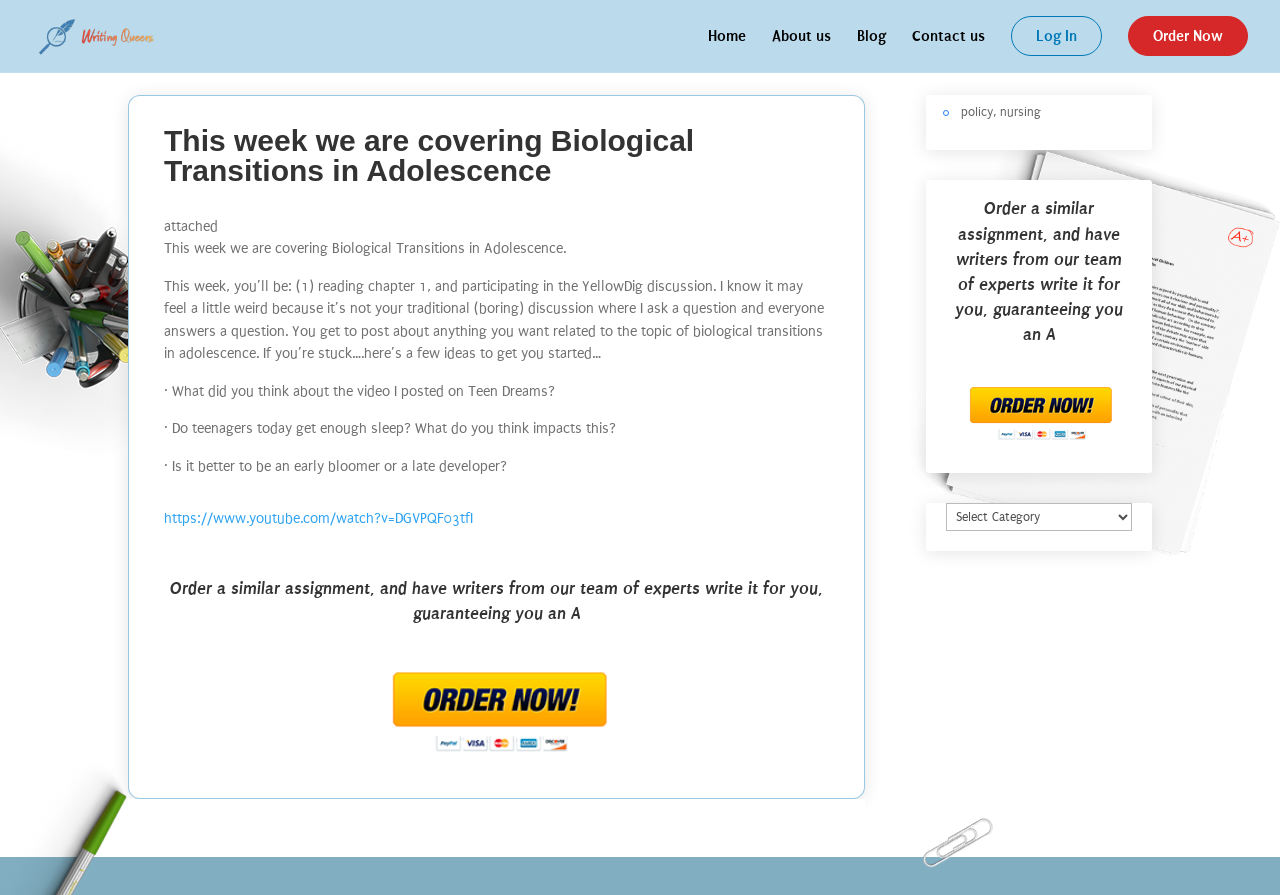What is the alternative to reading chapter 1 and participating in the YellowDig discussion?
Based on the screenshot, provide a one-word or short-phrase response.

Order a similar assignment